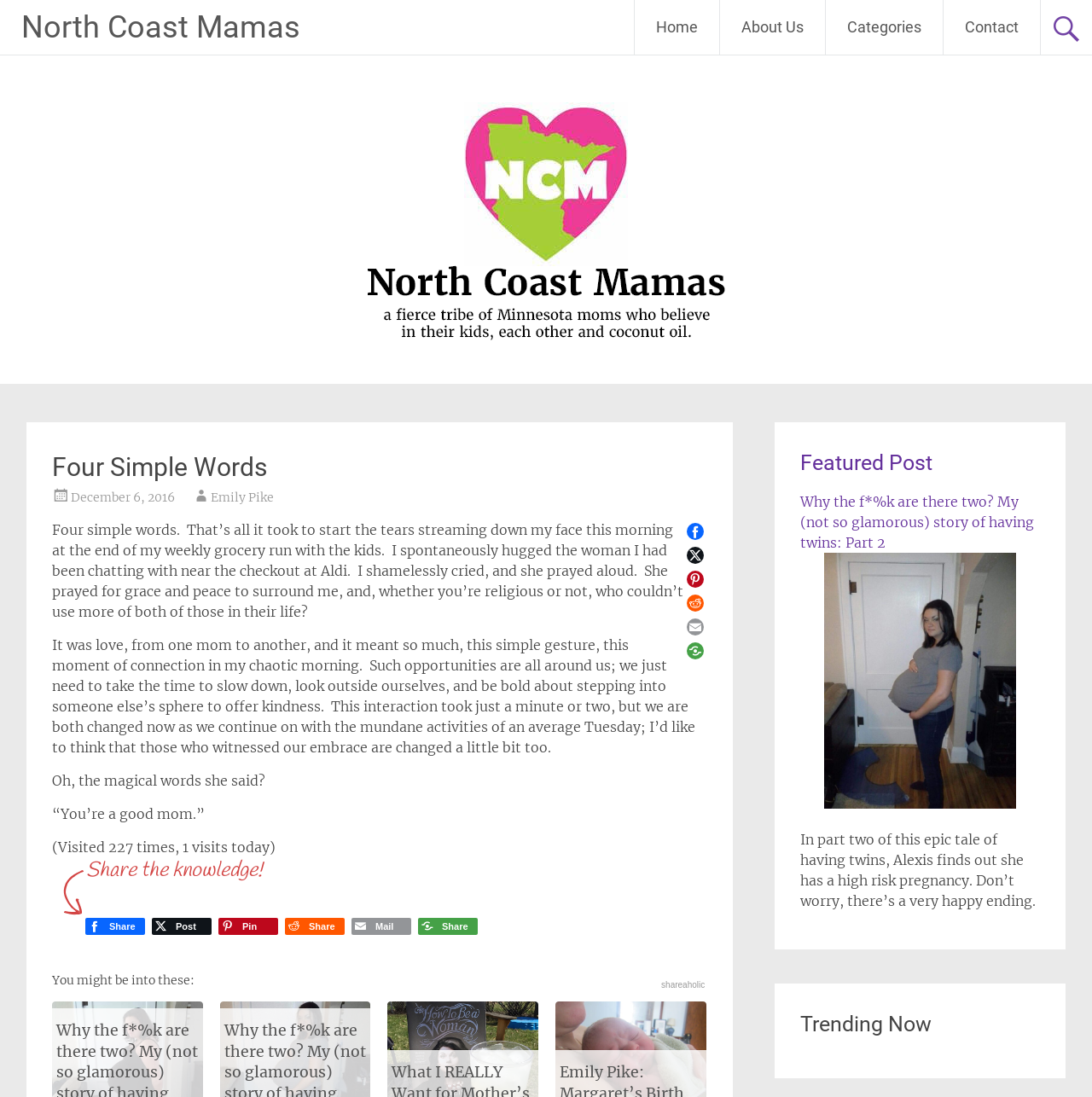Locate the bounding box coordinates of the area to click to fulfill this instruction: "Click on the 'Home' link". The bounding box should be presented as four float numbers between 0 and 1, in the order [left, top, right, bottom].

[0.581, 0.0, 0.659, 0.05]